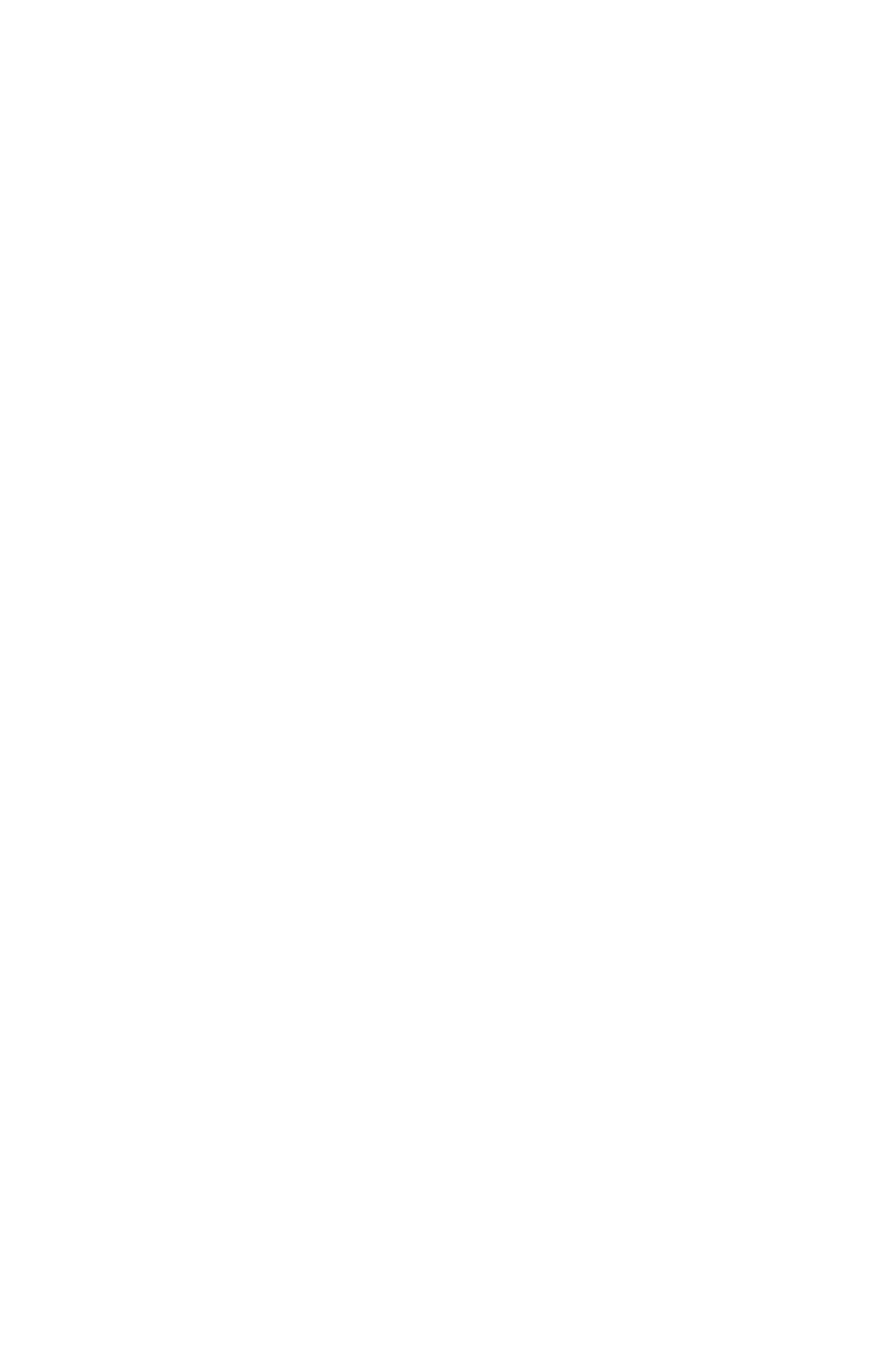Please answer the following question using a single word or phrase: 
What is the purpose of the contact form?

To insert contact information